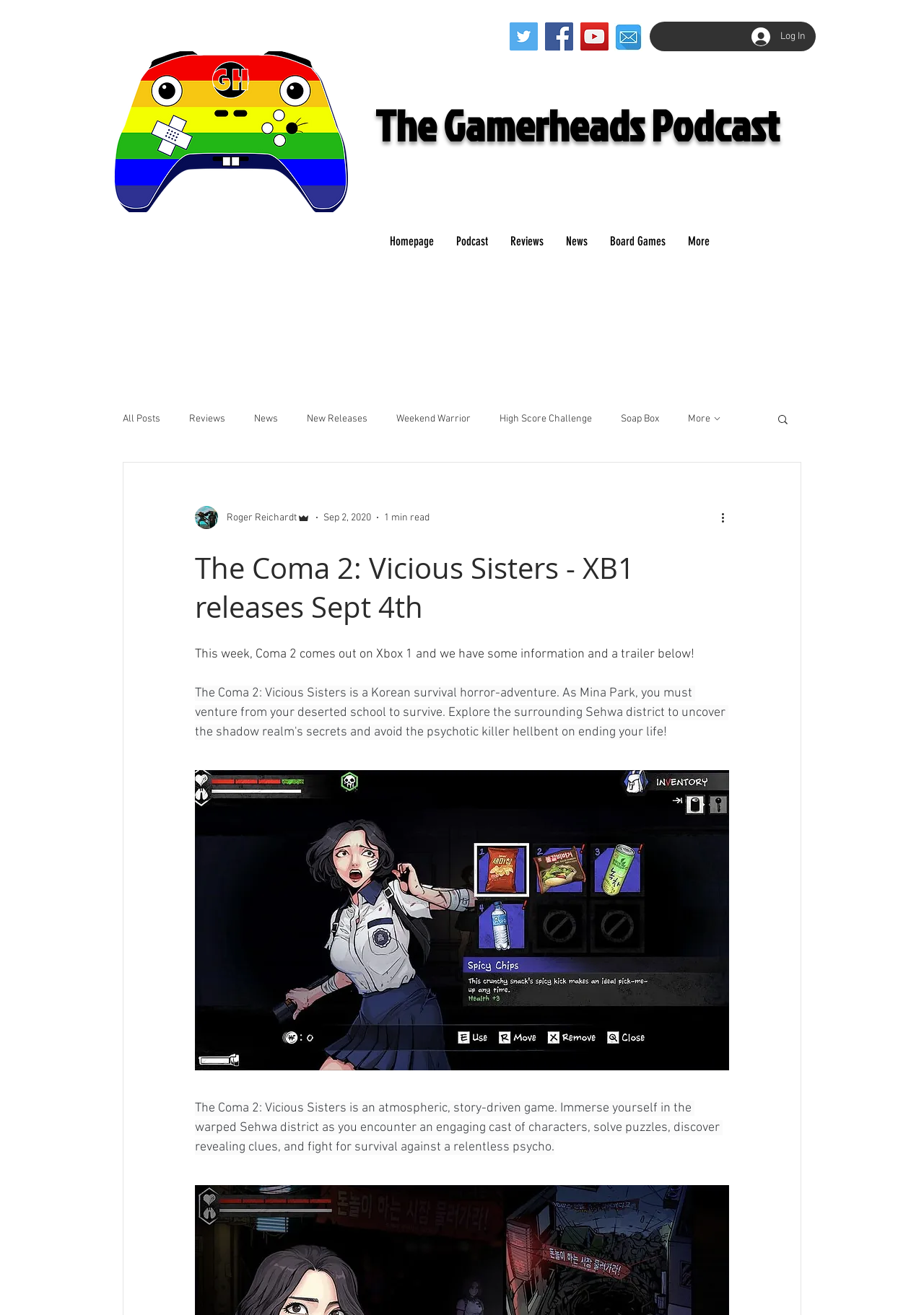Determine the bounding box coordinates of the clickable region to carry out the instruction: "Read the news about The Coma 2: Vicious Sisters".

[0.211, 0.417, 0.789, 0.476]